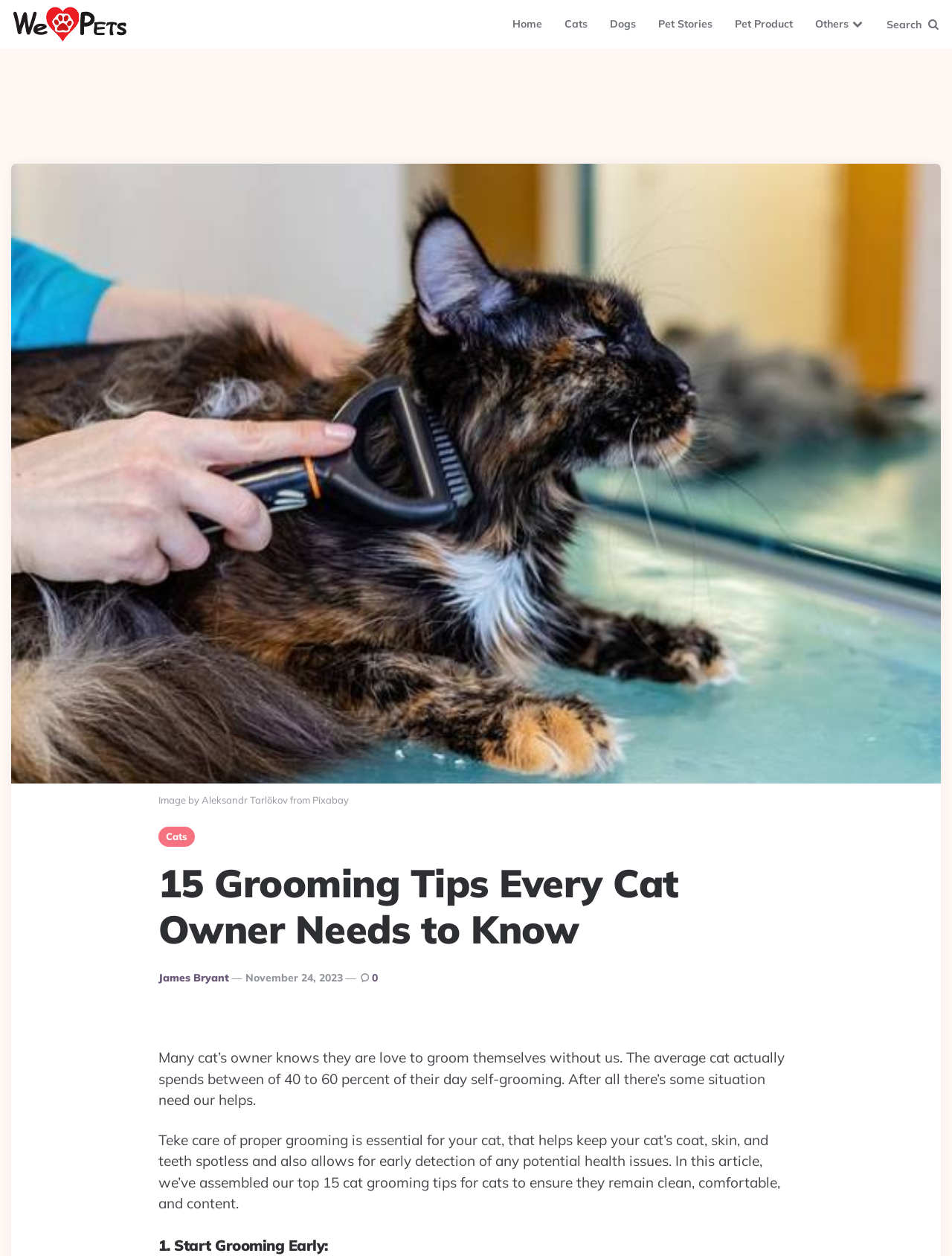Extract the text of the main heading from the webpage.

15 Grooming Tips Every Cat Owner Needs to Know